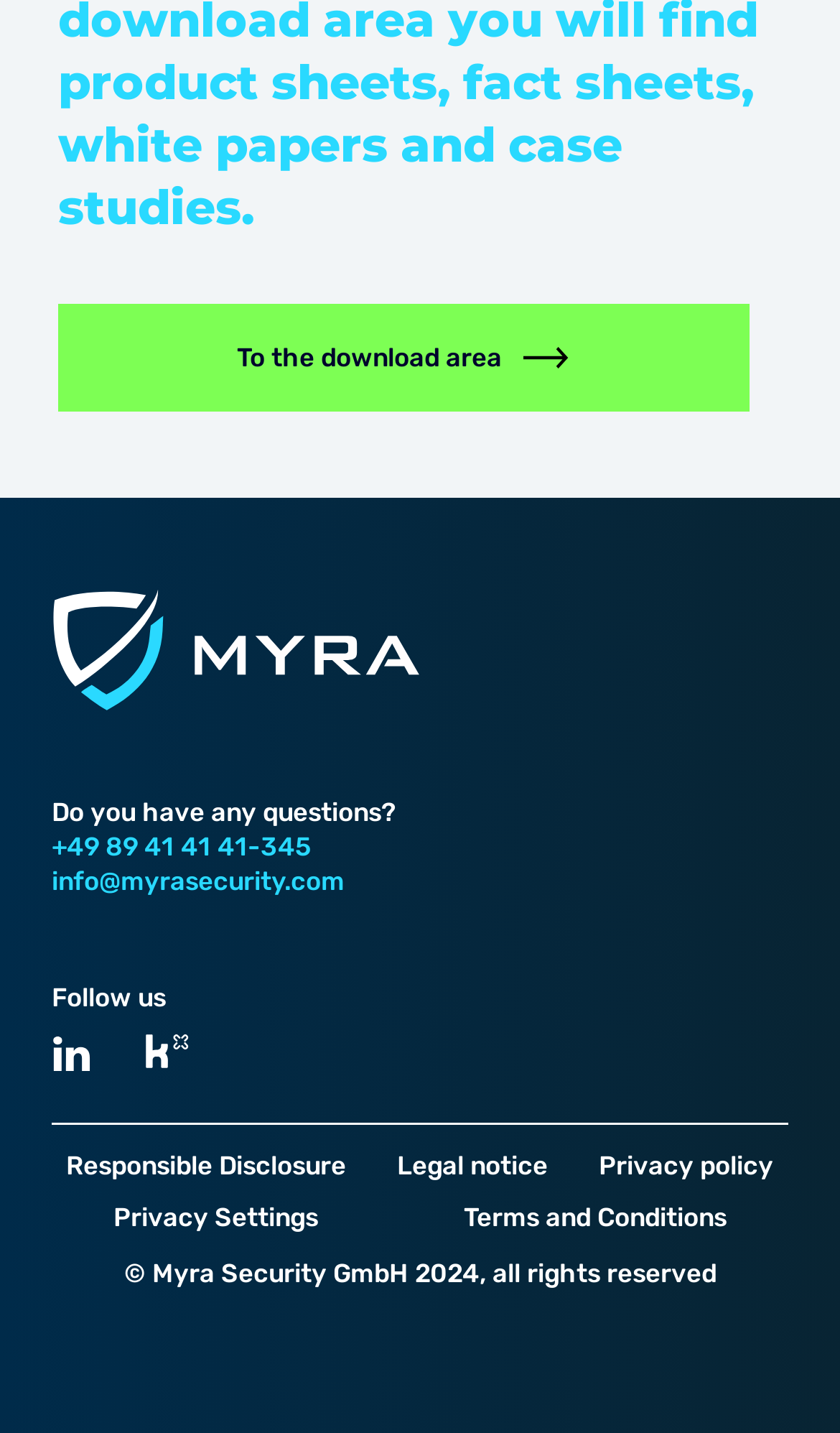Determine the bounding box for the UI element as described: "To the download area". The coordinates should be represented as four float numbers between 0 and 1, formatted as [left, top, right, bottom].

[0.069, 0.212, 0.892, 0.288]